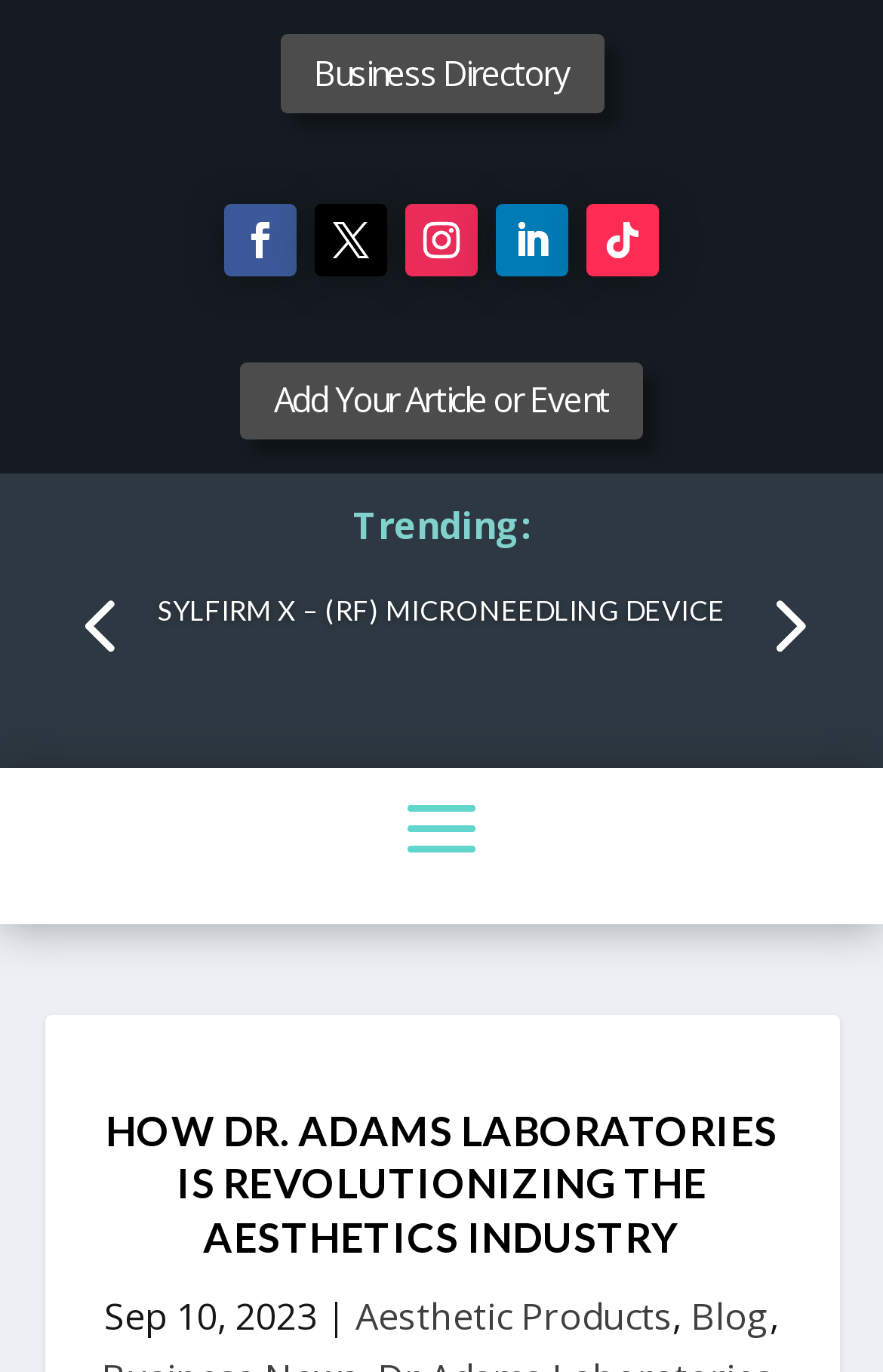Please answer the following question using a single word or phrase: 
What is the date of the article?

Sep 10, 2023